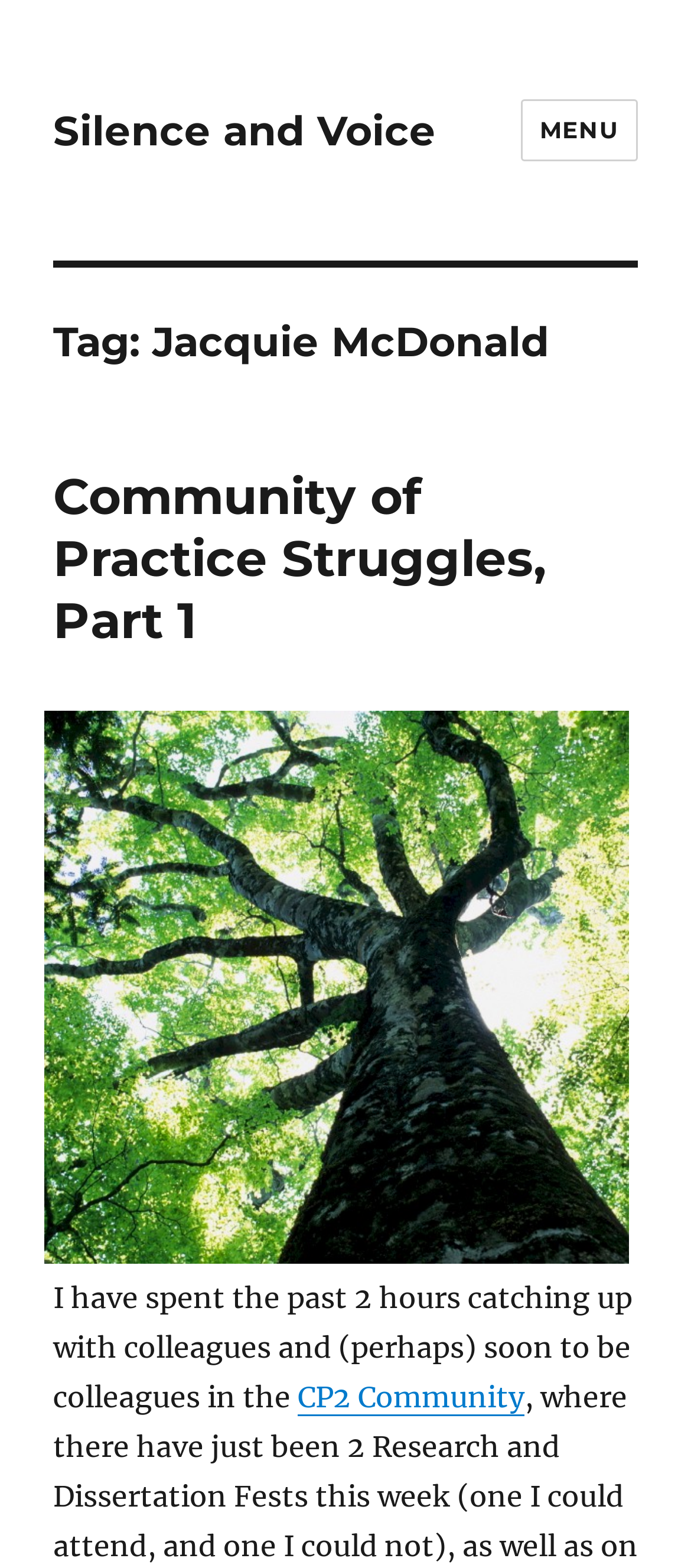Is there an image on the webpage?
Look at the image and answer with only one word or phrase.

Yes